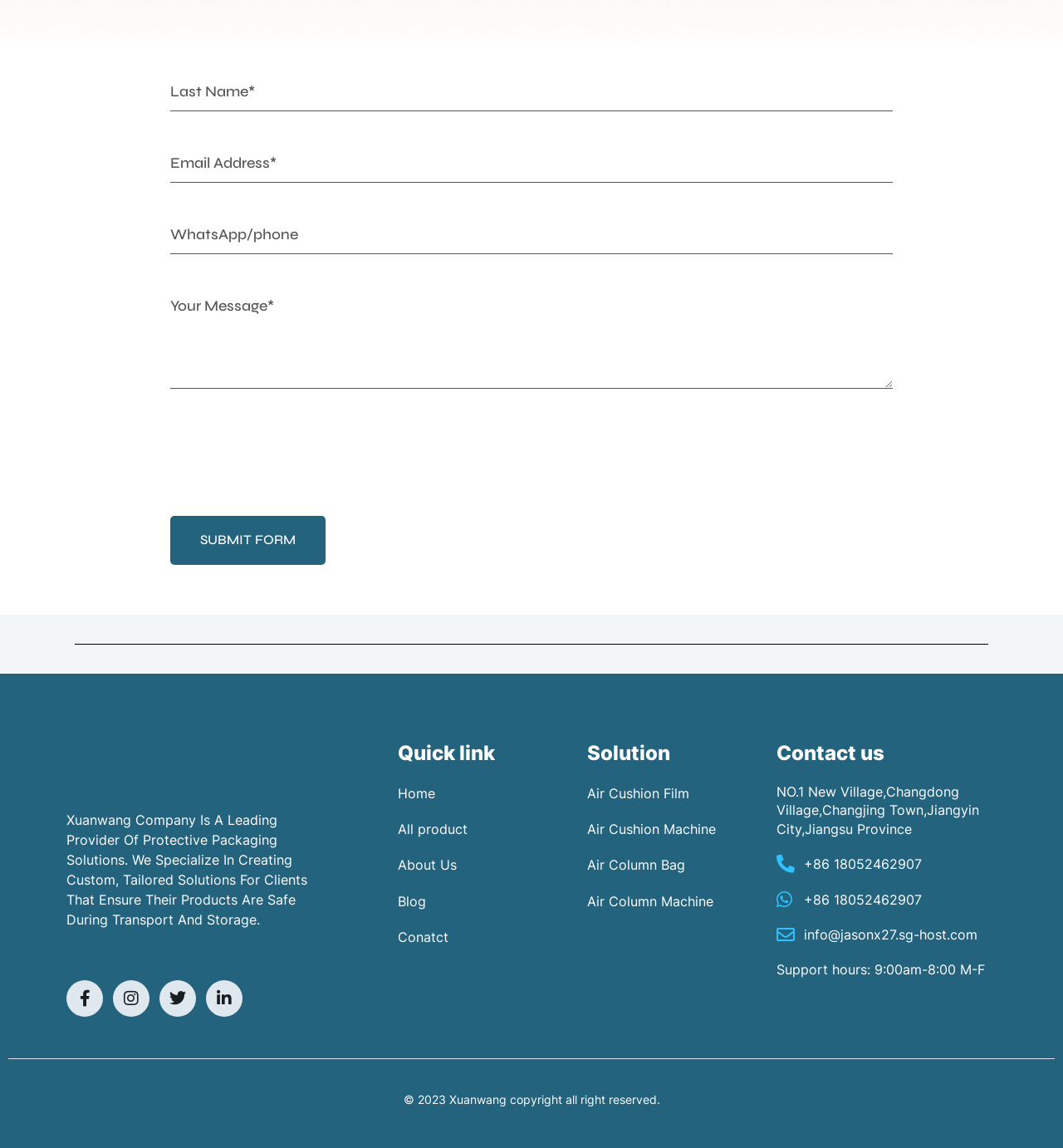Please find the bounding box for the UI component described as follows: "name="subject" placeholder="WhatsApp/phone"".

[0.16, 0.188, 0.84, 0.222]